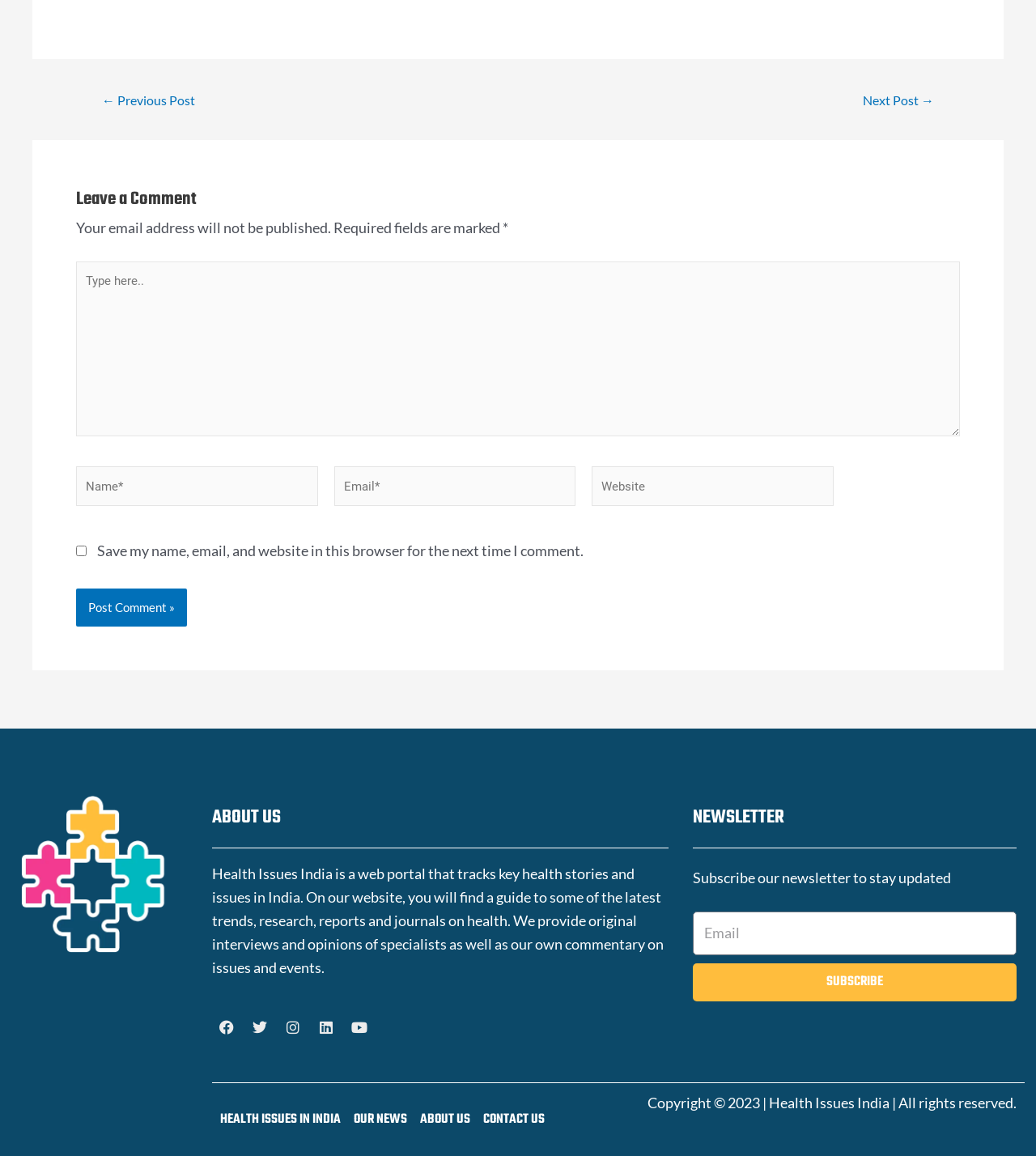Determine the bounding box coordinates of the clickable element to achieve the following action: 'Go to the previous post'. Provide the coordinates as four float values between 0 and 1, formatted as [left, top, right, bottom].

[0.08, 0.081, 0.207, 0.092]